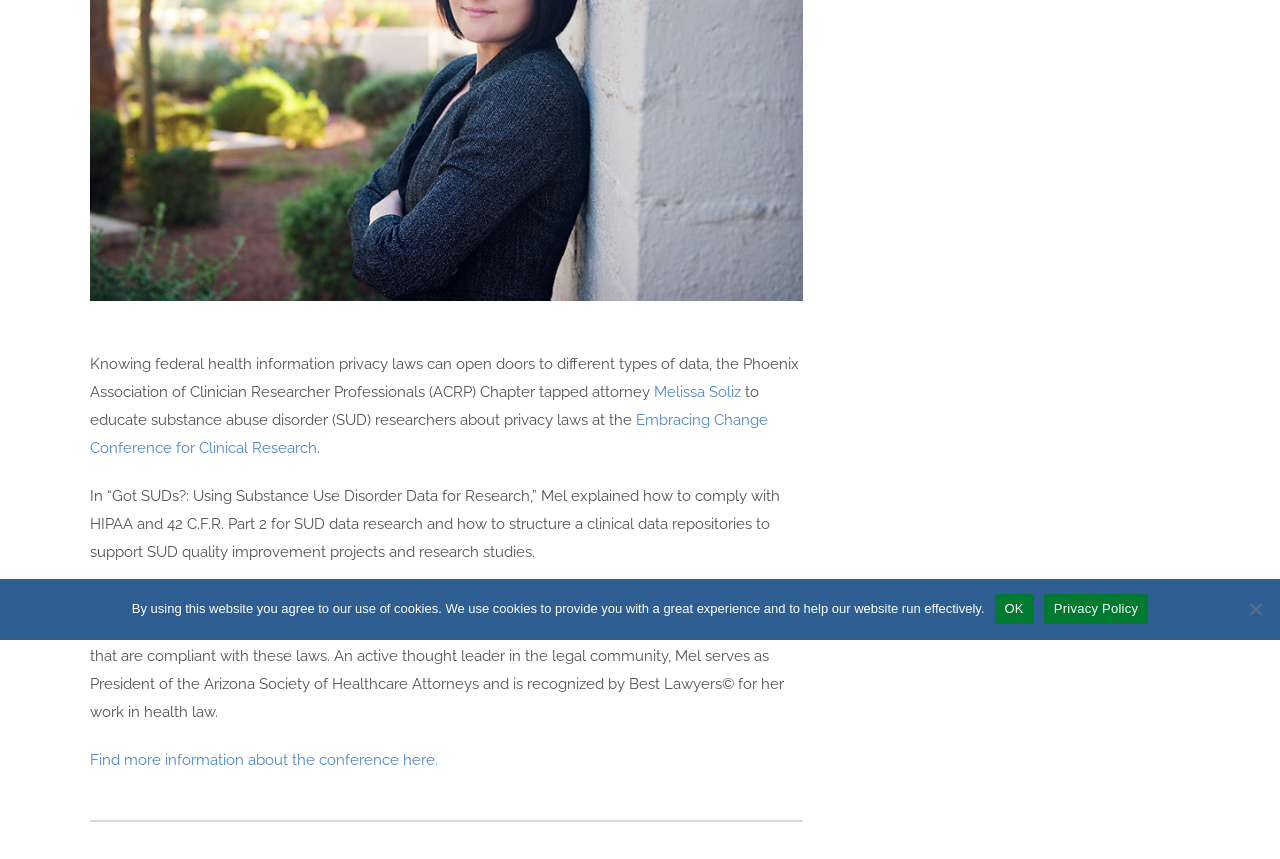Based on the element description Privacy Policy, identify the bounding box coordinates for the UI element. The coordinates should be in the format (top-left x, top-left y, bottom-right x, bottom-right y) and within the 0 to 1 range.

[0.378, 0.687, 0.462, 0.705]